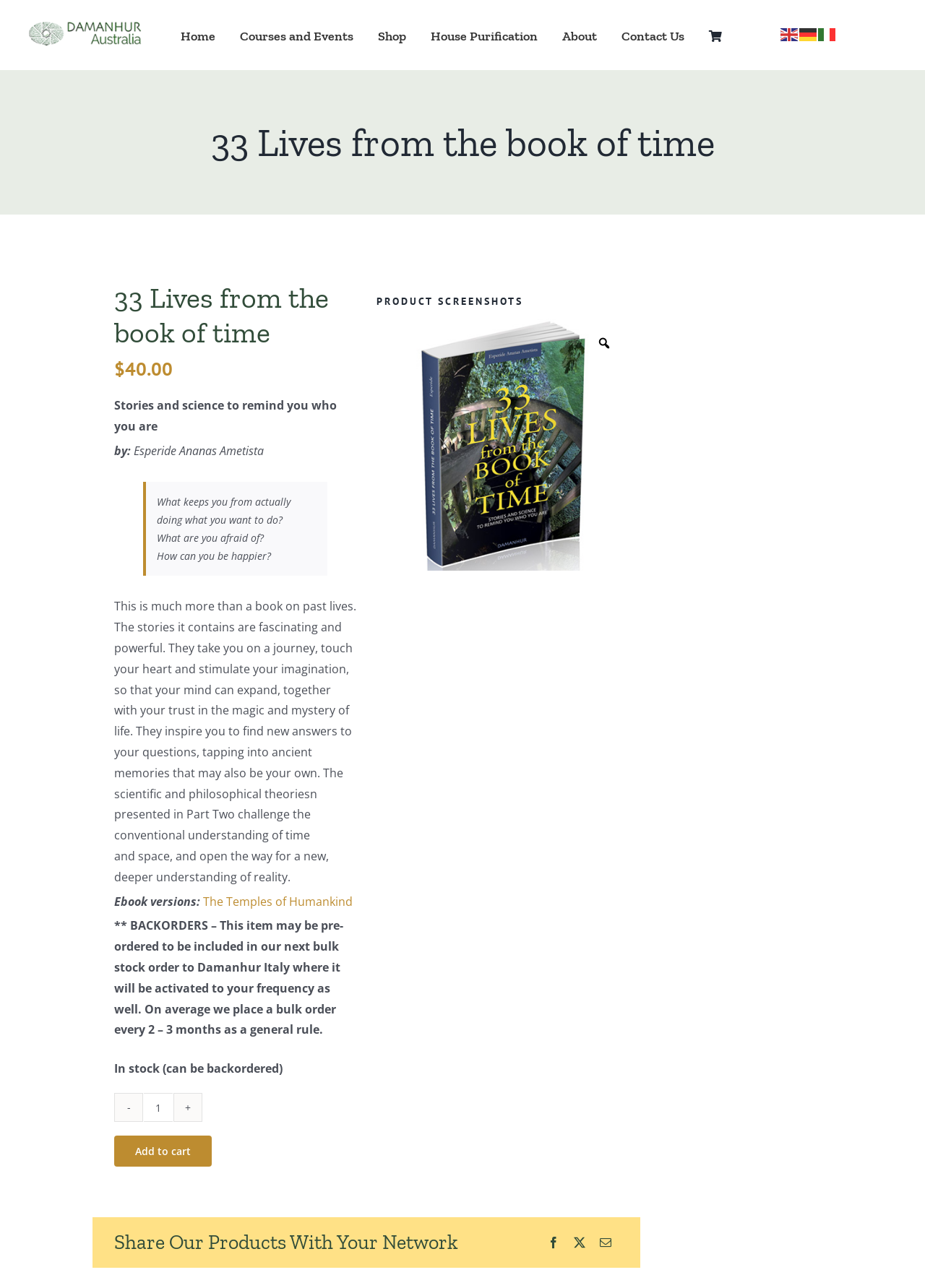Determine and generate the text content of the webpage's headline.

33 Lives from the book of time